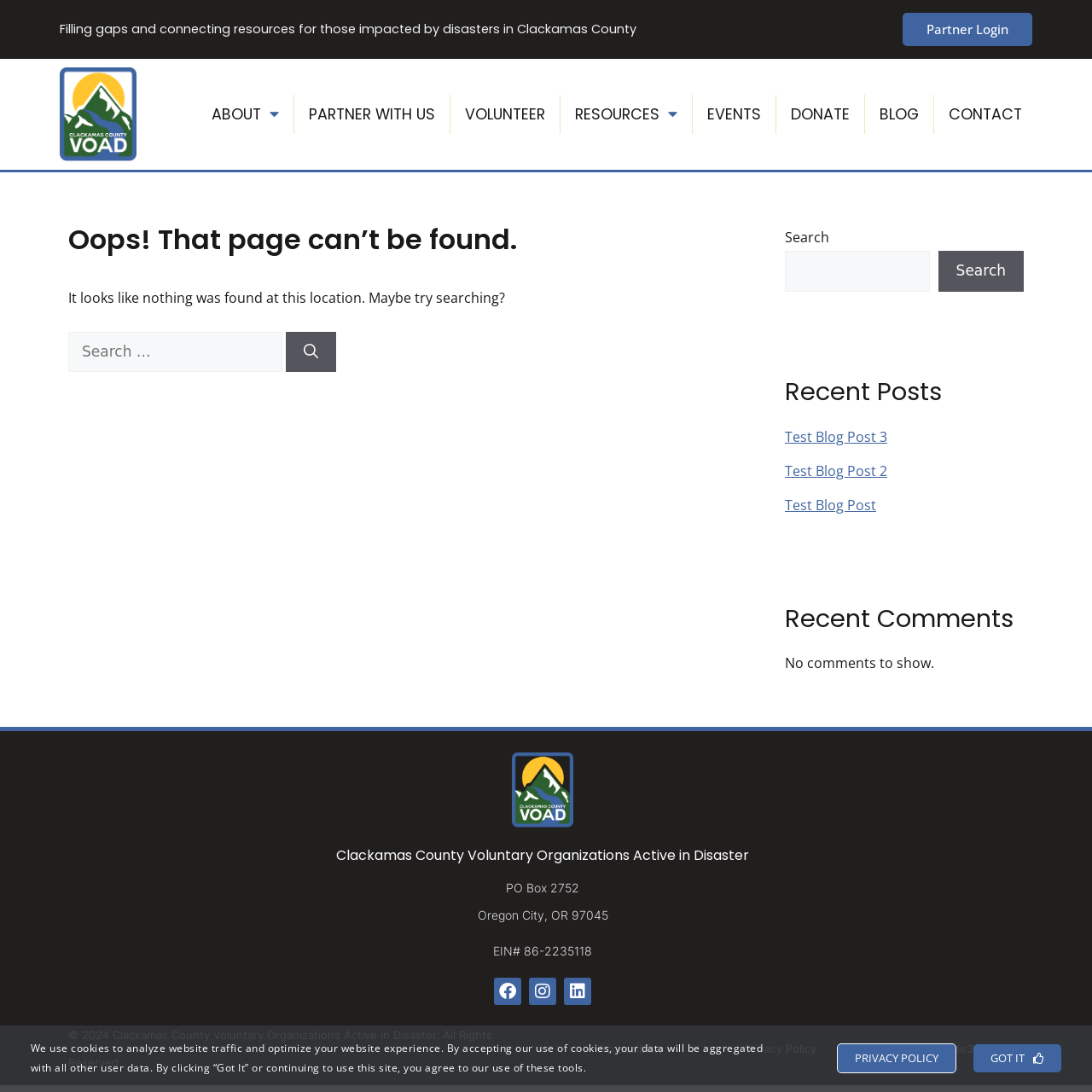Answer in one word or a short phrase: 
What is the name of the organization?

Clackamas County Voluntary Organizations Active in Disaster